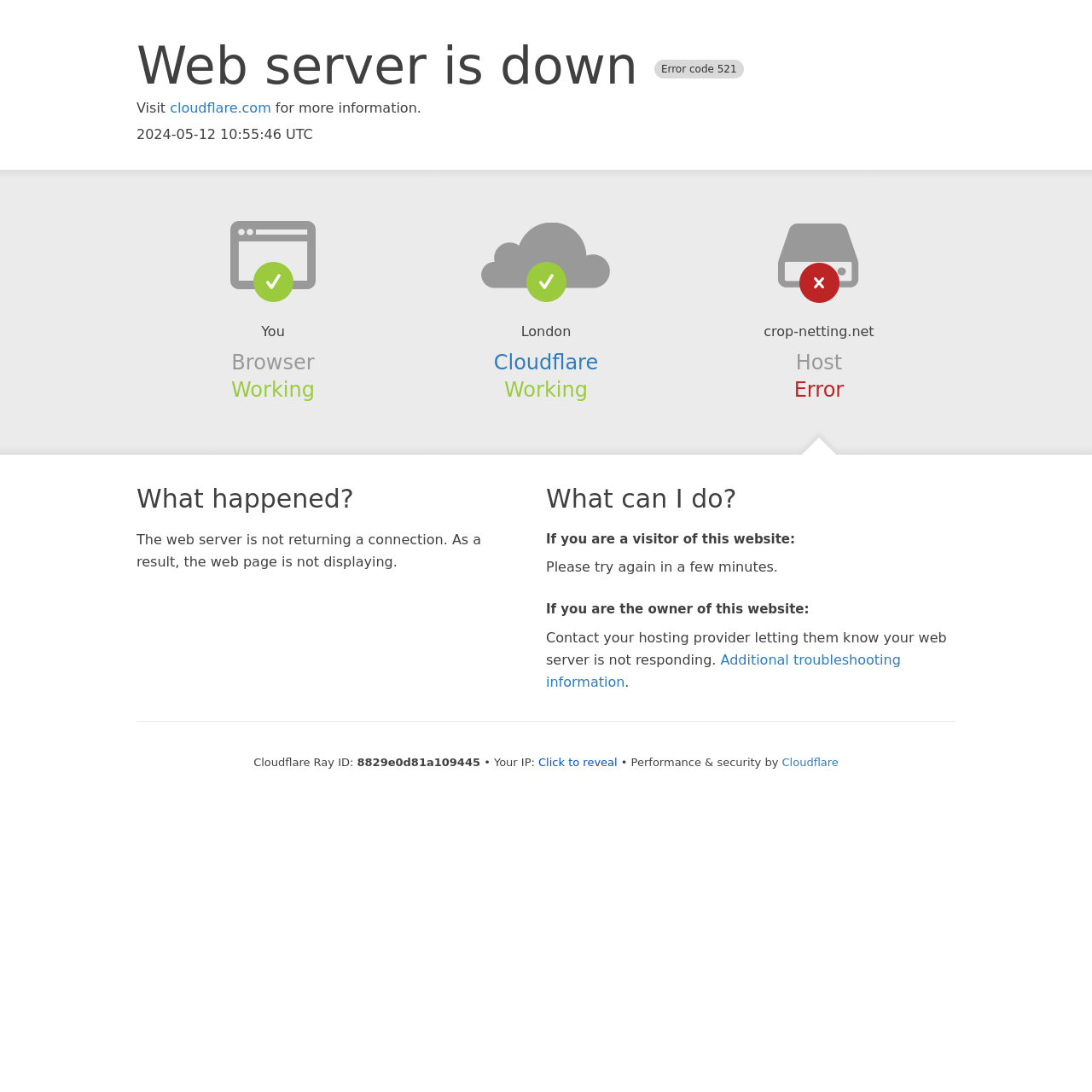What is the error code?
Using the image, provide a detailed and thorough answer to the question.

The error code is mentioned in the heading 'Web server is down Error code 521' at the top of the webpage.